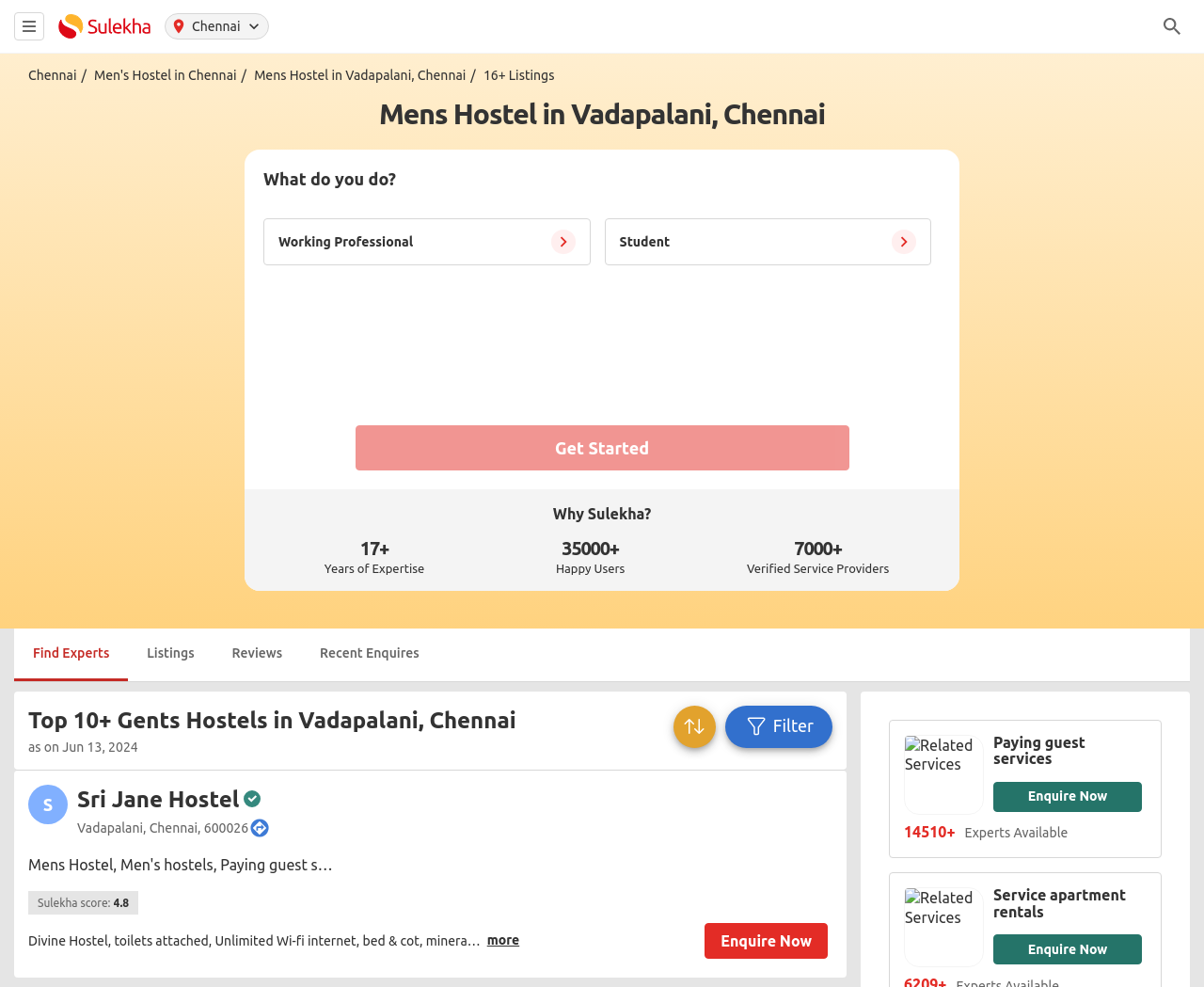Respond with a single word or phrase:
What type of hostel is the webpage about?

Mens Hostel